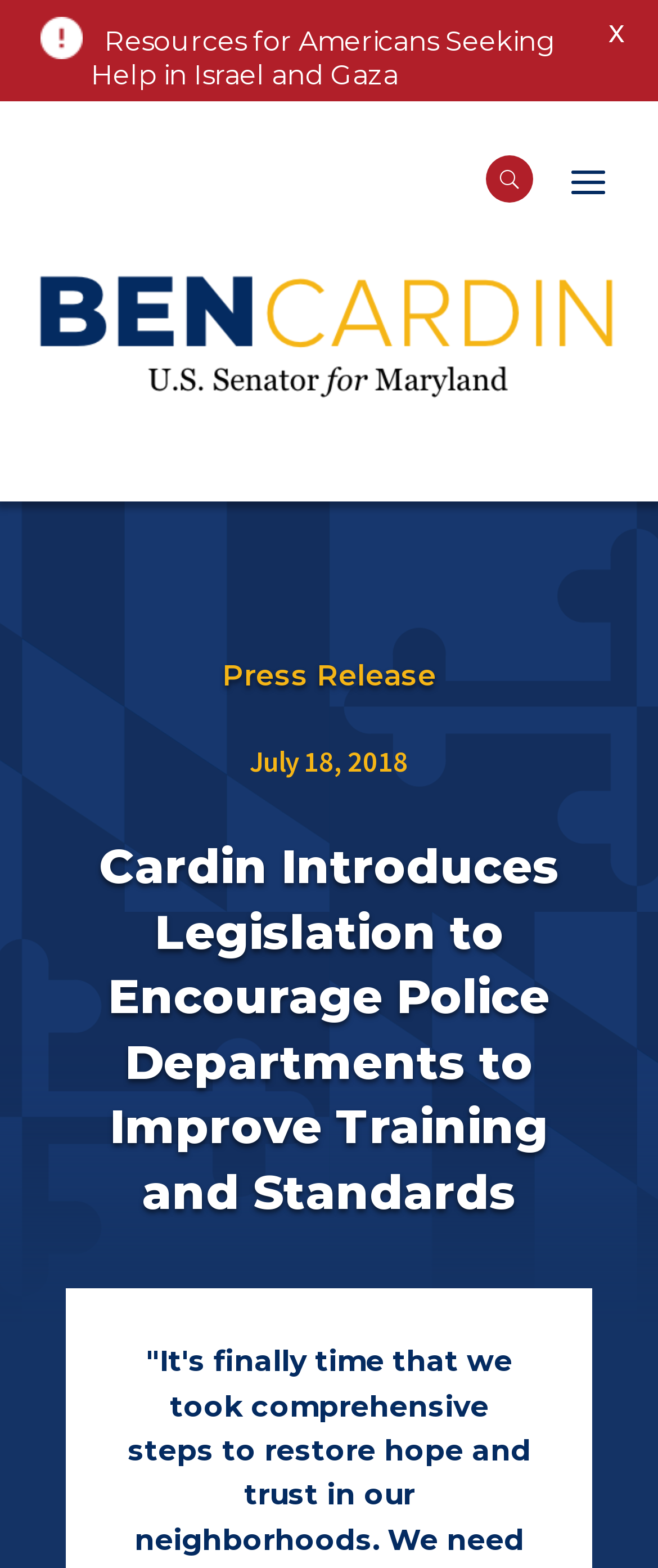Give a succinct answer to this question in a single word or phrase: 
Can I find resources for Americans seeking help in Israel and Gaza on this page?

Yes